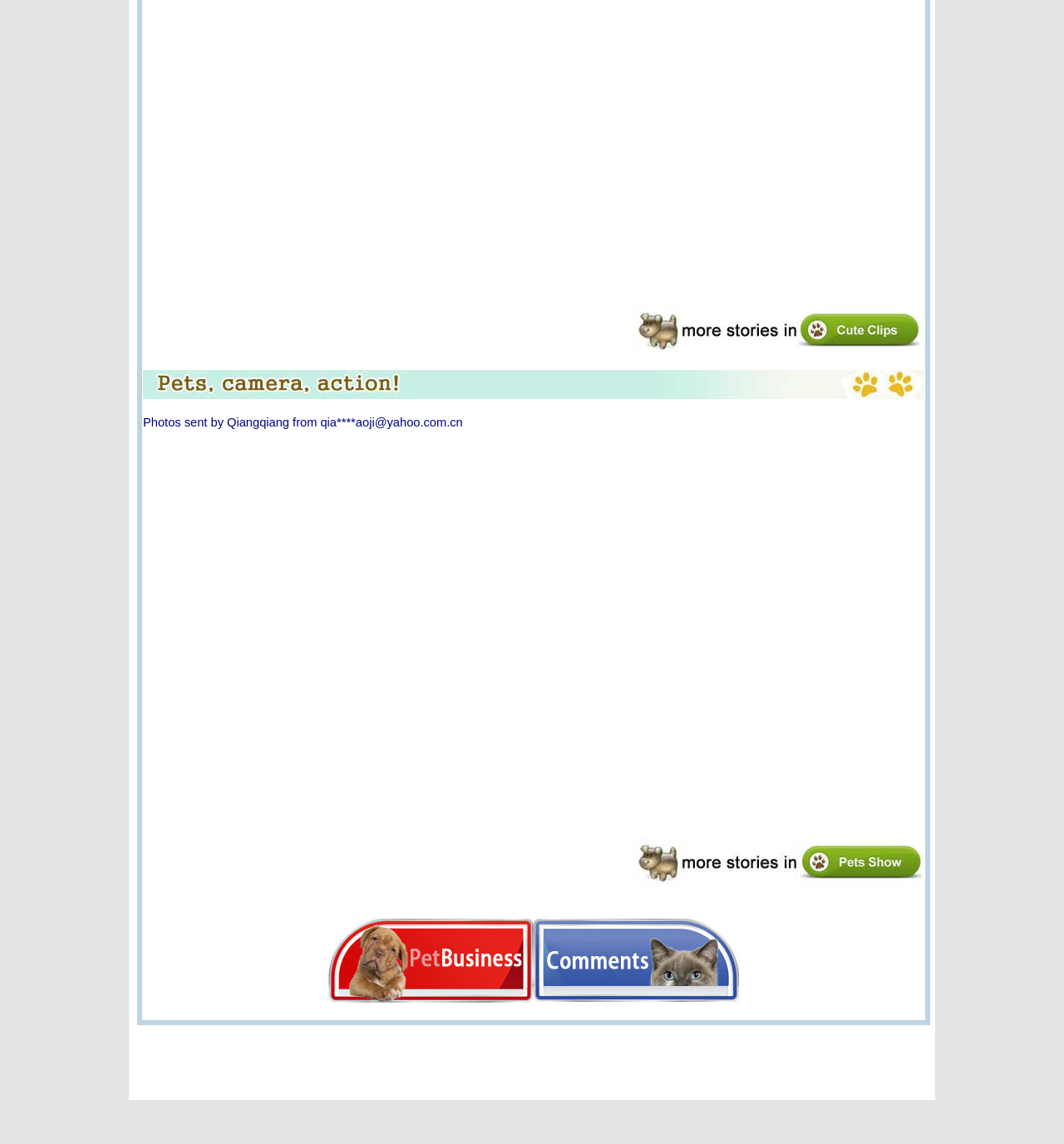Use the information in the screenshot to answer the question comprehensively: What is the purpose of the embedded object?

The embedded object has a 'disabled: True' attribute, suggesting that it is currently not functional or interactive, and its purpose is unclear in the current state.